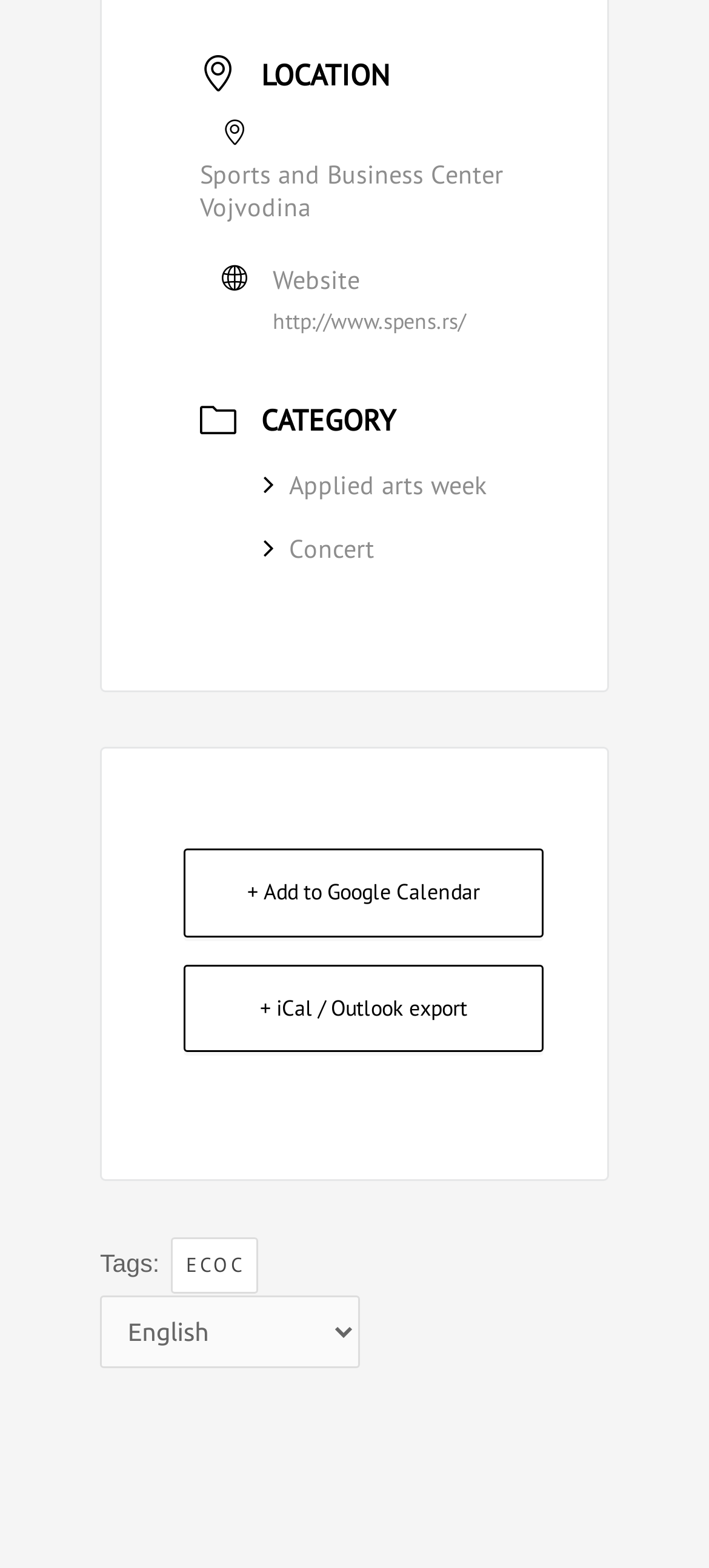How many links are there to add events to calendars?
Answer the question based on the image using a single word or a brief phrase.

2